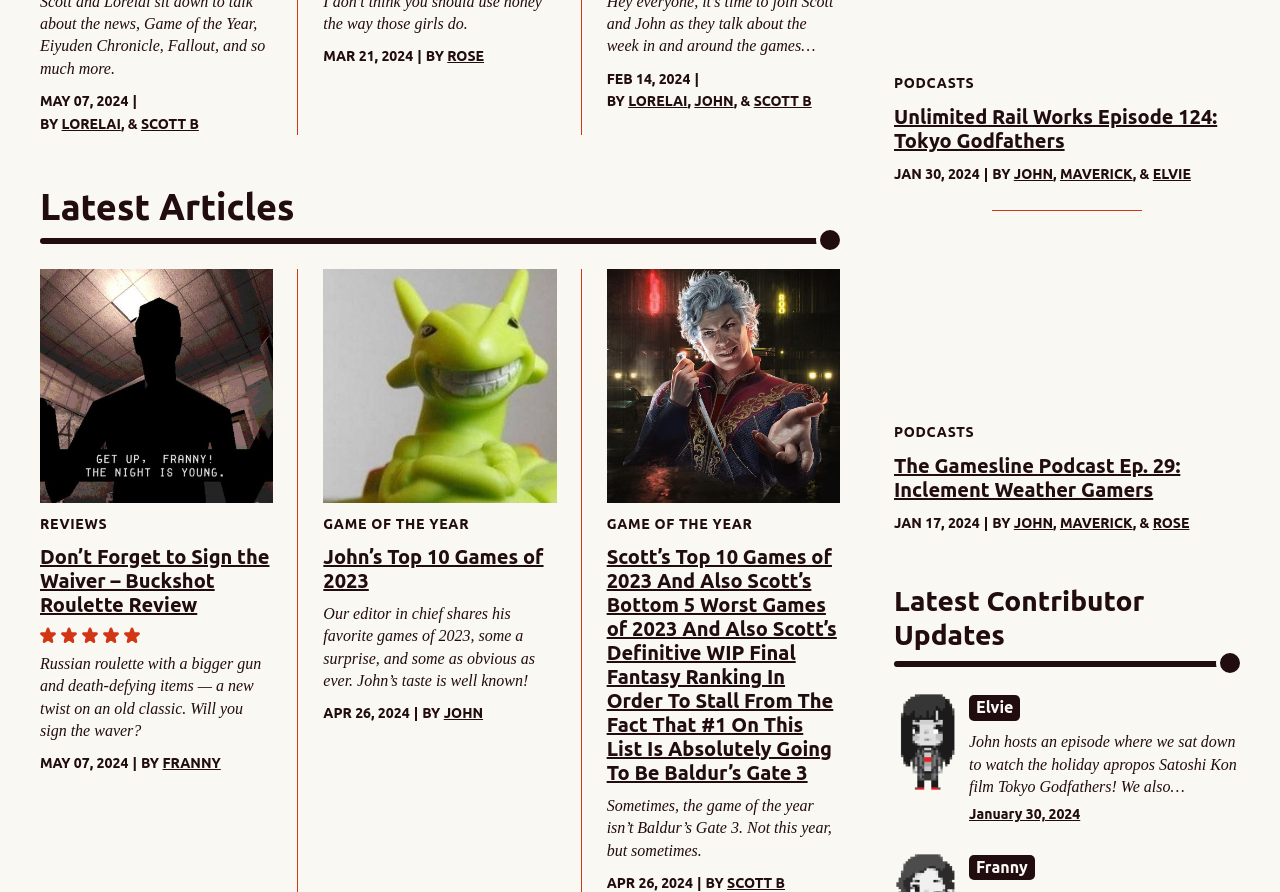Given the element description January 30, 2024, specify the bounding box coordinates of the corresponding UI element in the format (top-left x, top-left y, bottom-right x, bottom-right y). All values must be between 0 and 1.

[0.757, 0.904, 0.844, 0.922]